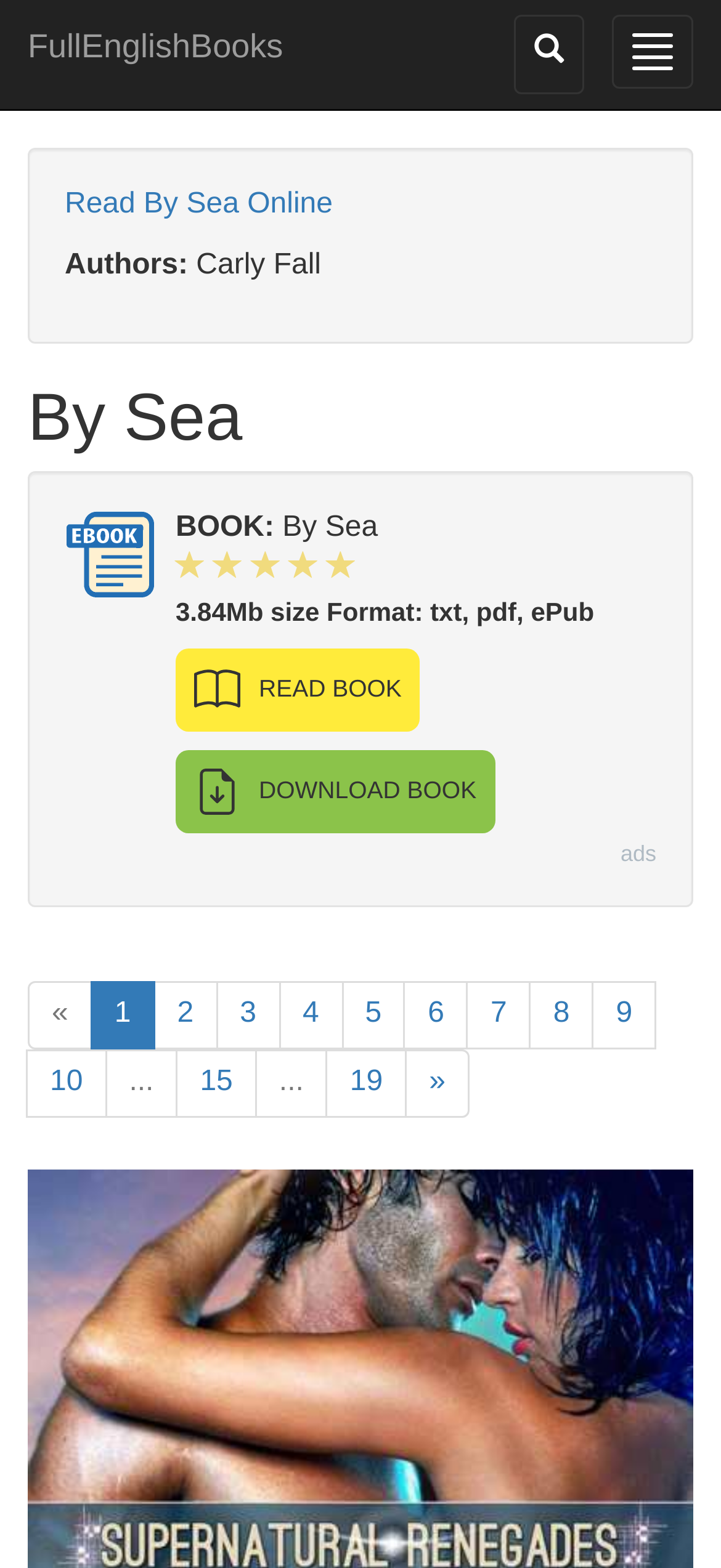Please find the bounding box coordinates of the element that you should click to achieve the following instruction: "Read the book". The coordinates should be presented as four float numbers between 0 and 1: [left, top, right, bottom].

[0.244, 0.413, 0.583, 0.466]